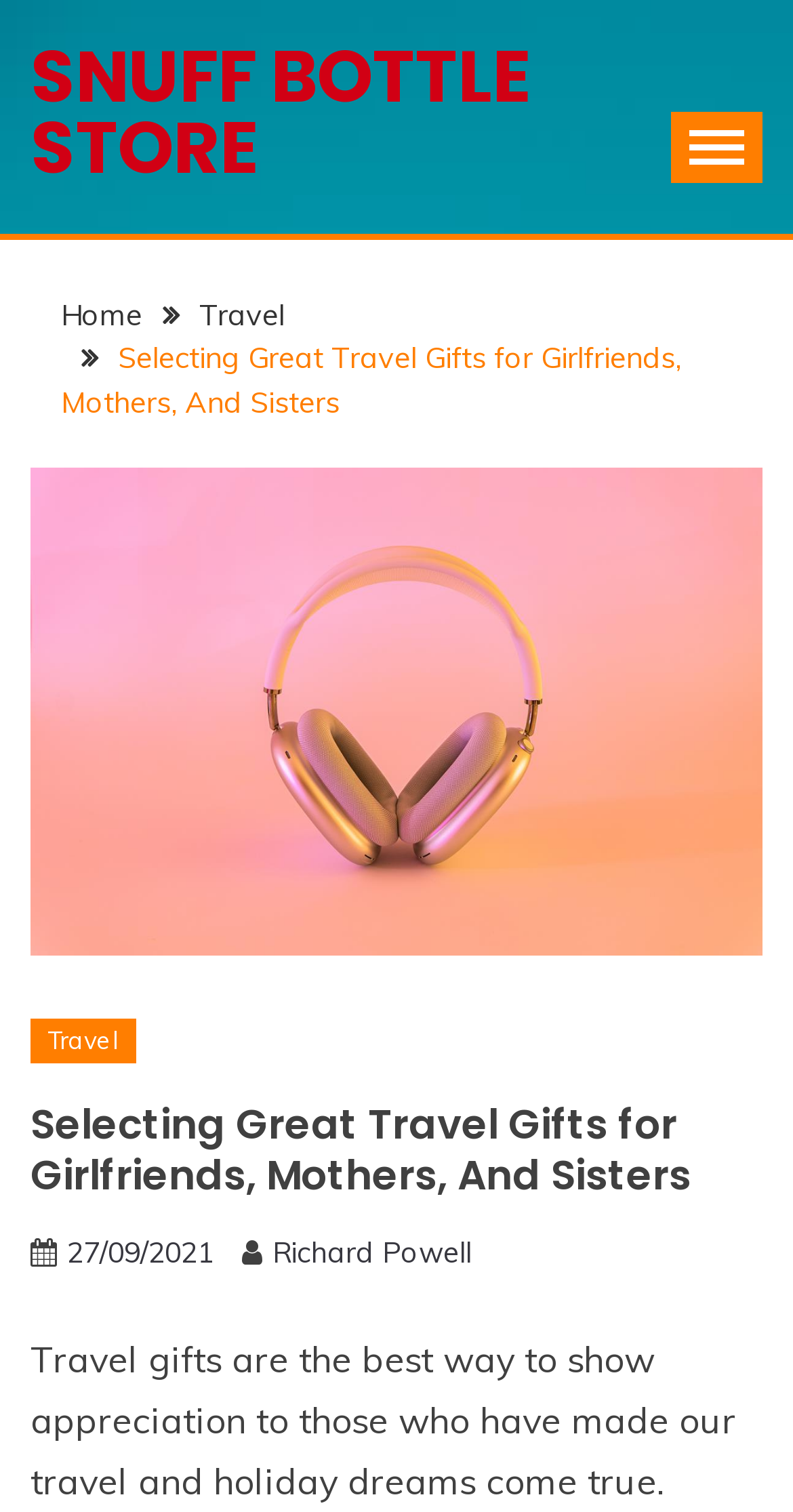Determine the bounding box coordinates of the region that needs to be clicked to achieve the task: "read article about selecting great travel gifts".

[0.038, 0.727, 0.962, 0.795]